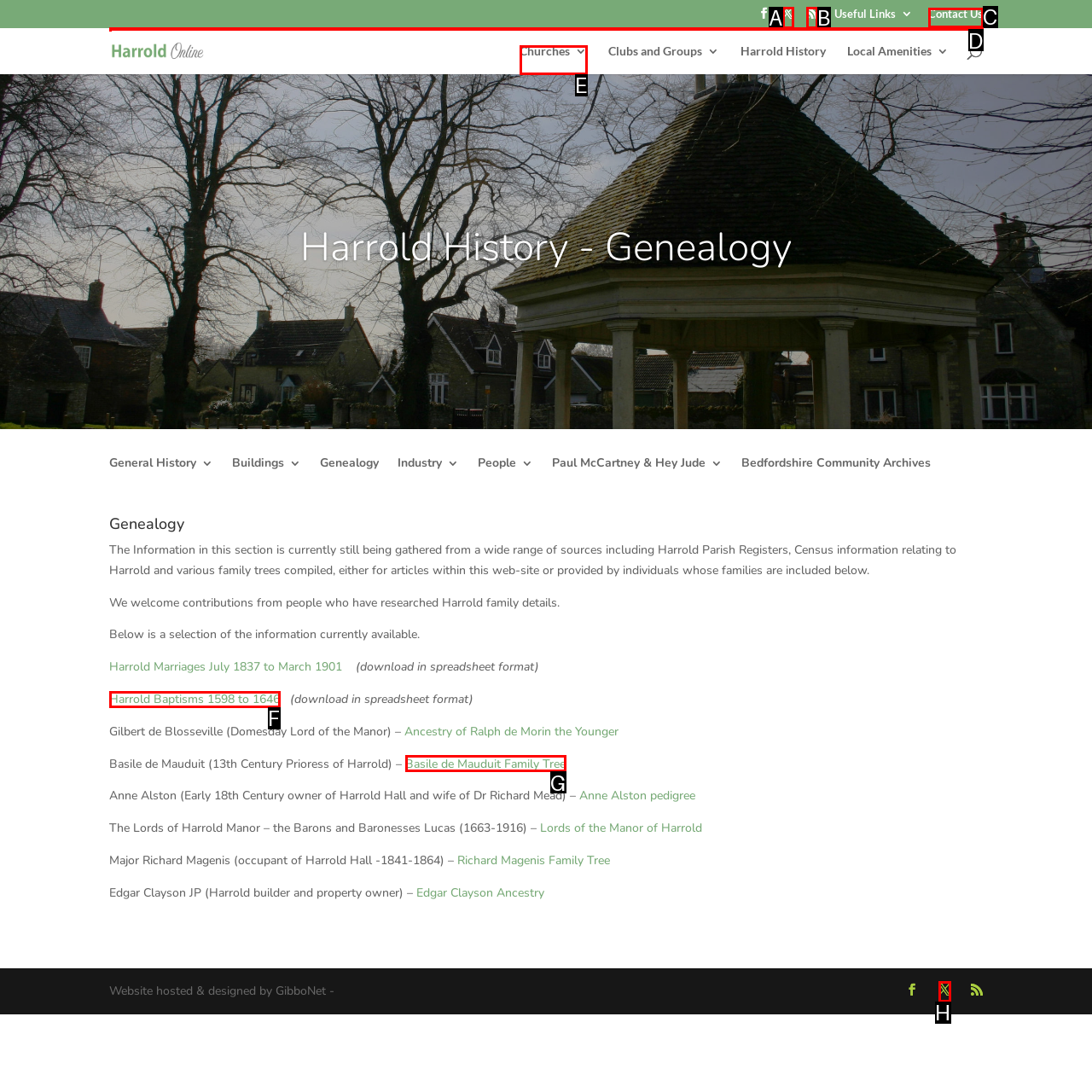Determine the right option to click to perform this task: Search for something
Answer with the correct letter from the given choices directly.

D